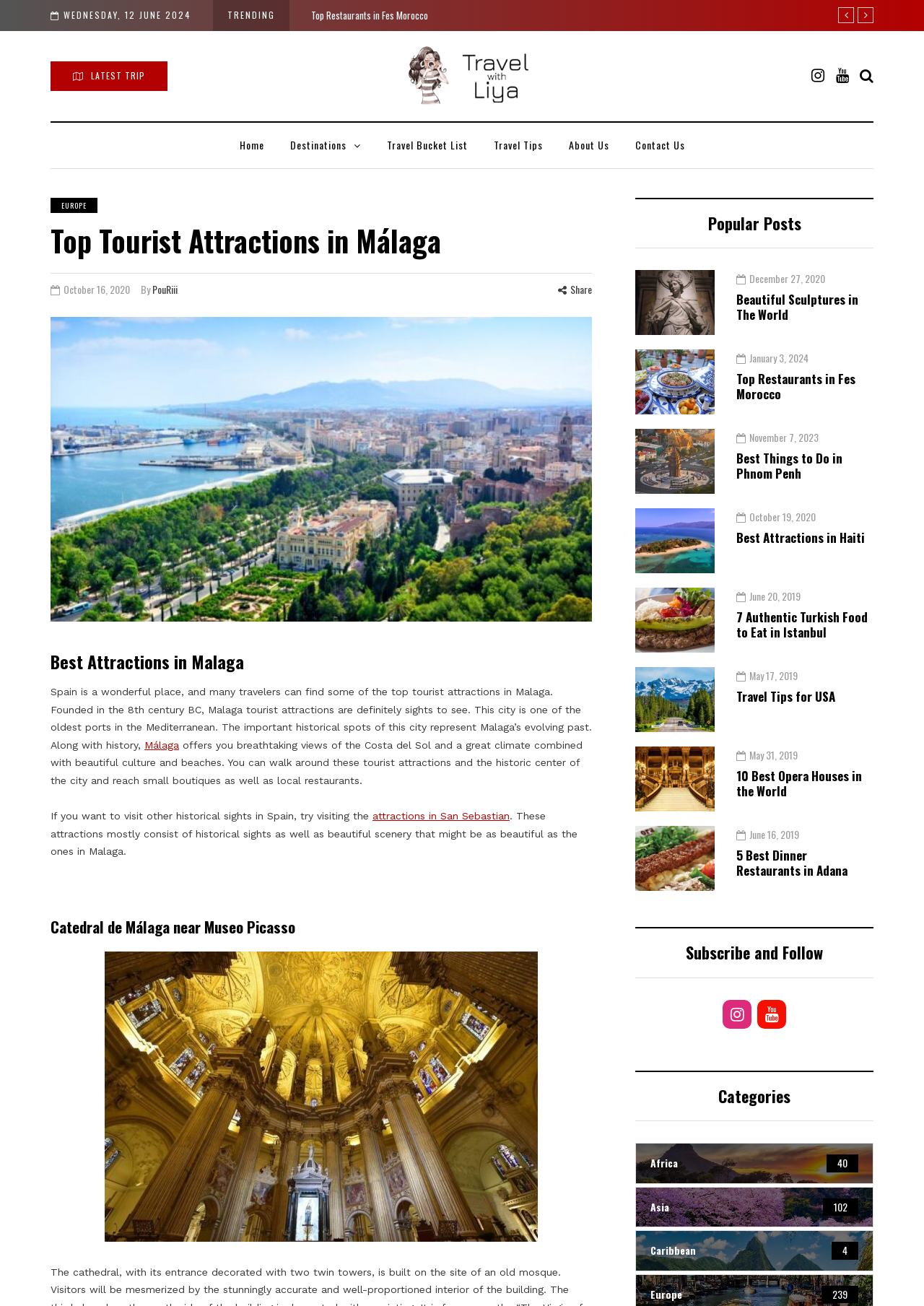Please analyze the image and provide a thorough answer to the question:
What is the name of the author of the article?

The webpage mentions 'By PouRiii' at the top, indicating that PouRiii is the author of the article.